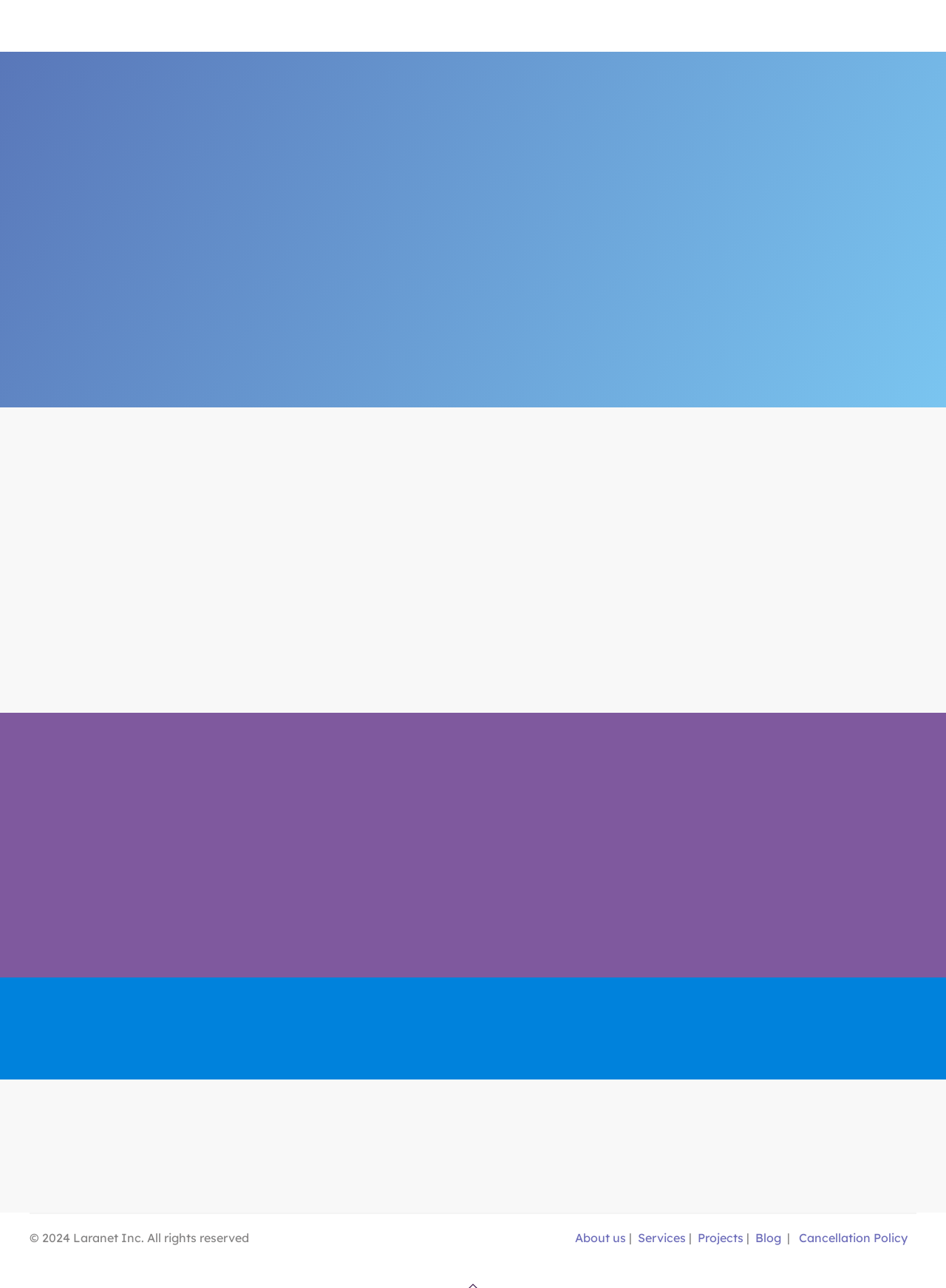Could you please study the image and provide a detailed answer to the question:
What is the purpose of the 'Stay Connected' section?

The 'Stay Connected' section provides links to the company's social media profiles, allowing visitors to connect with the company on various platforms and stay up-to-date with their latest news and updates.